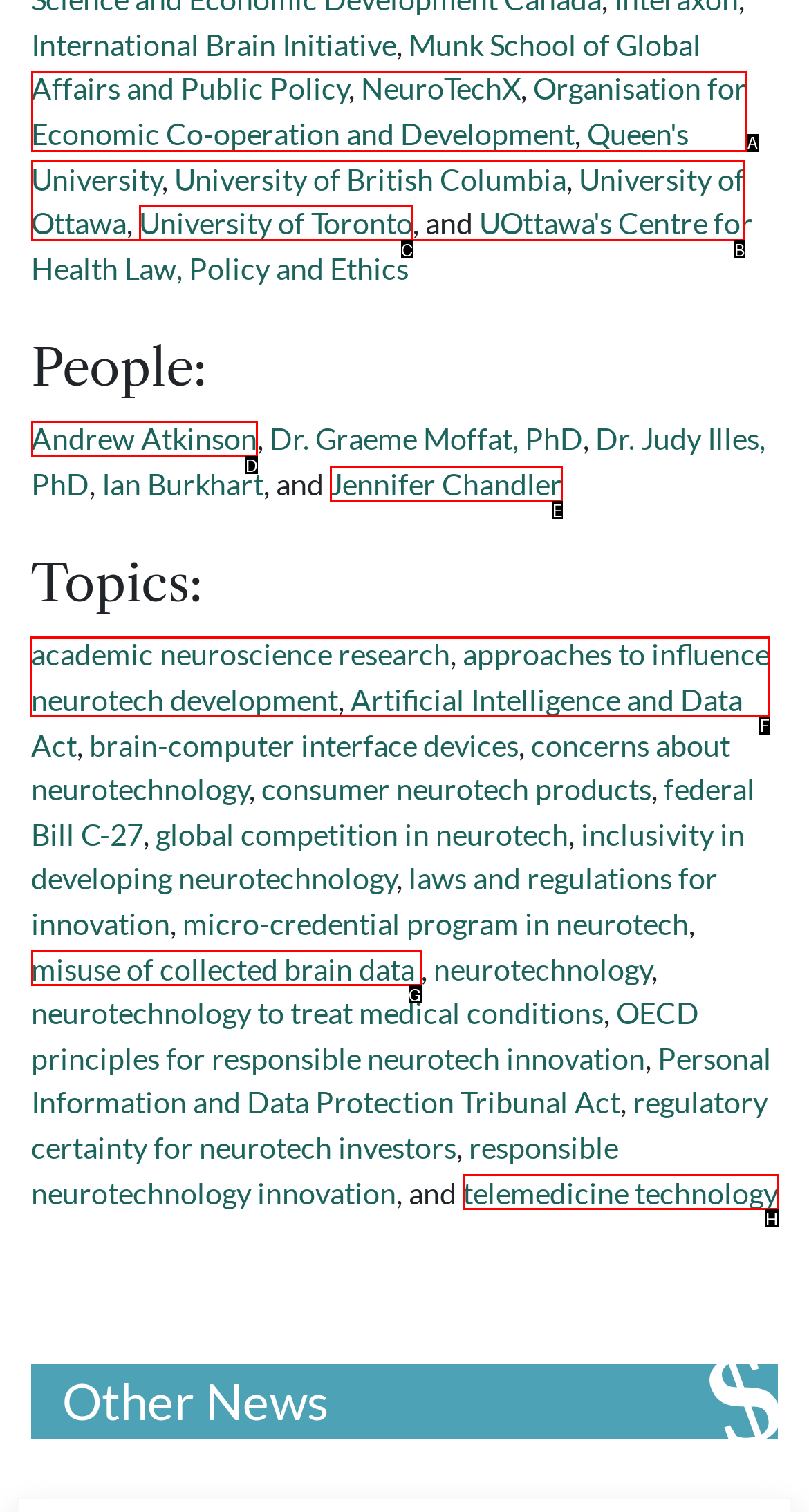Pick the HTML element that should be clicked to execute the task: Explore approaches to influence neurotech development
Respond with the letter corresponding to the correct choice.

F